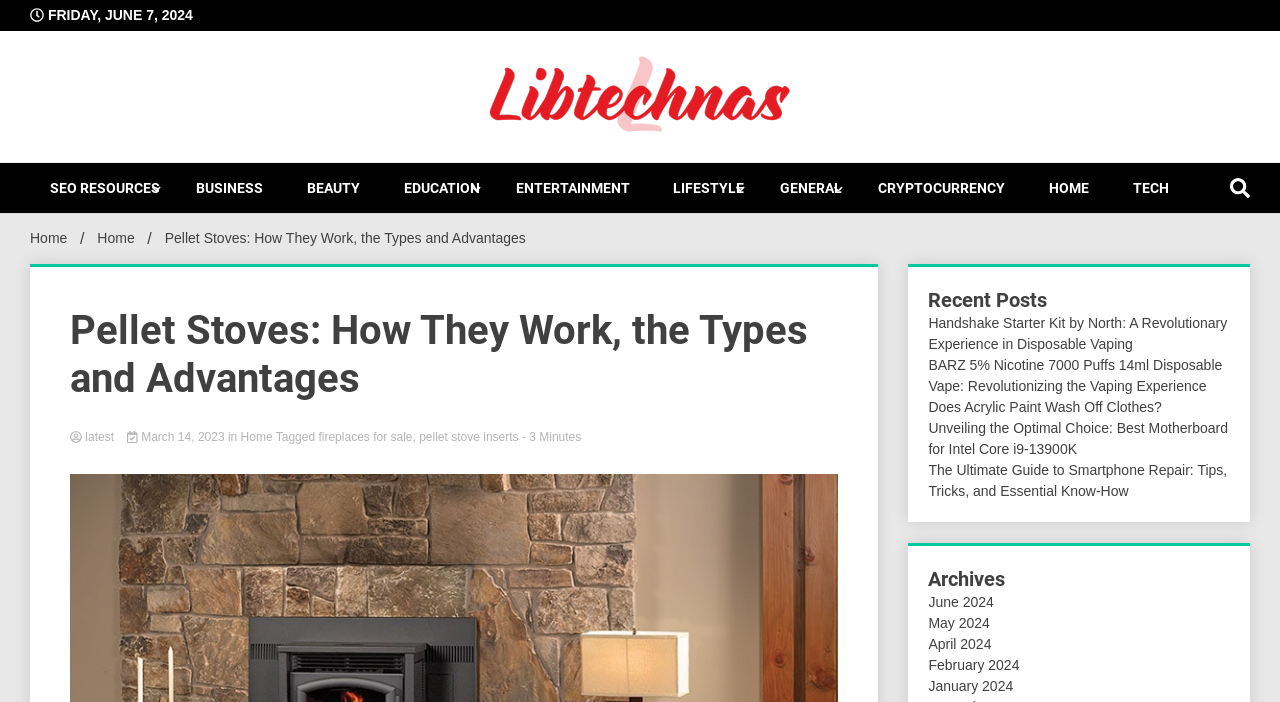Please indicate the bounding box coordinates of the element's region to be clicked to achieve the instruction: "Read the article about 'Handshake Starter Kit by North'". Provide the coordinates as four float numbers between 0 and 1, i.e., [left, top, right, bottom].

[0.725, 0.449, 0.959, 0.501]